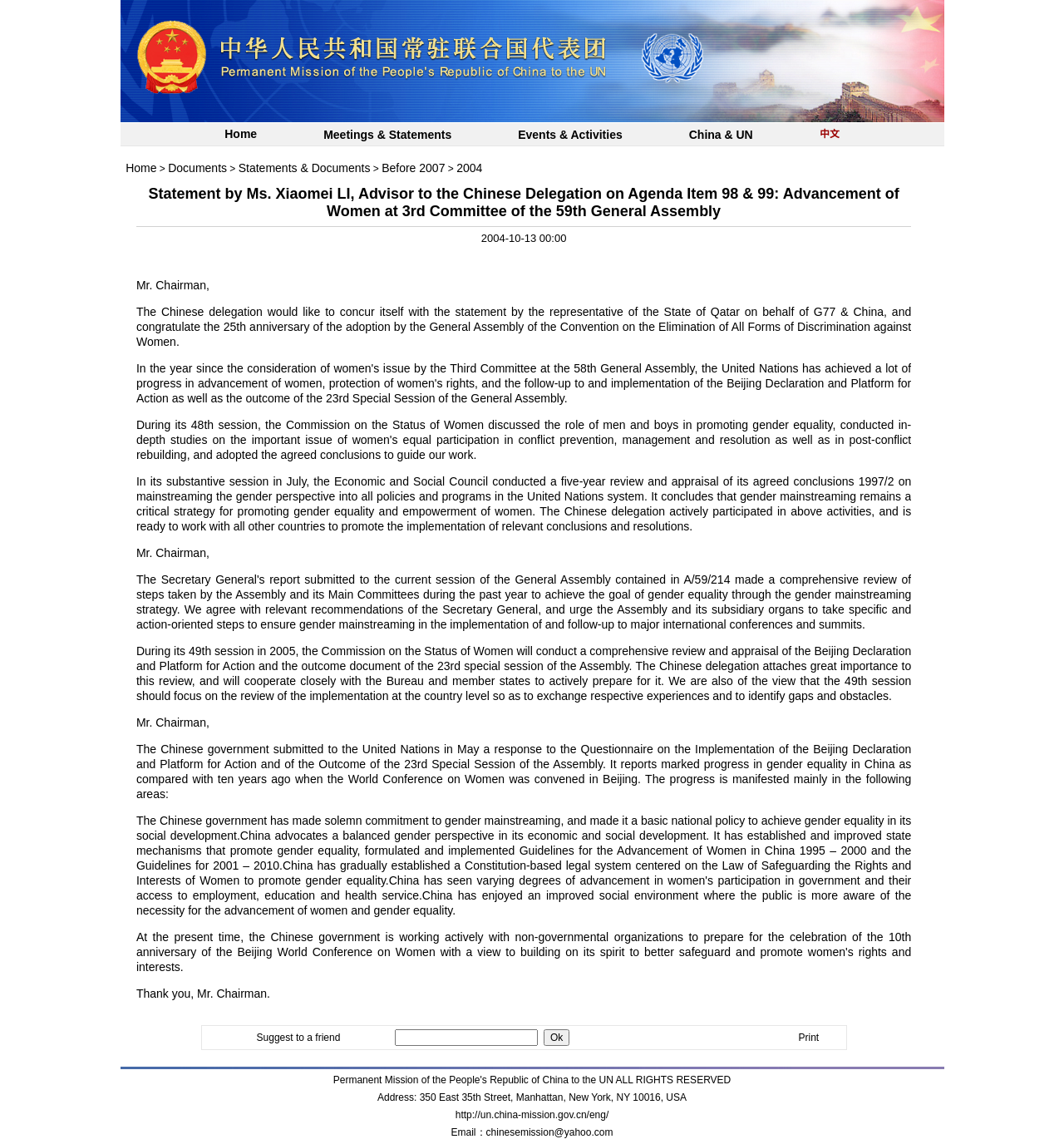Pinpoint the bounding box coordinates of the element that must be clicked to accomplish the following instruction: "Visit the Permanent Mission of the People's Republic of China to the UN website". The coordinates should be in the format of four float numbers between 0 and 1, i.e., [left, top, right, bottom].

[0.113, 0.935, 0.887, 1.0]